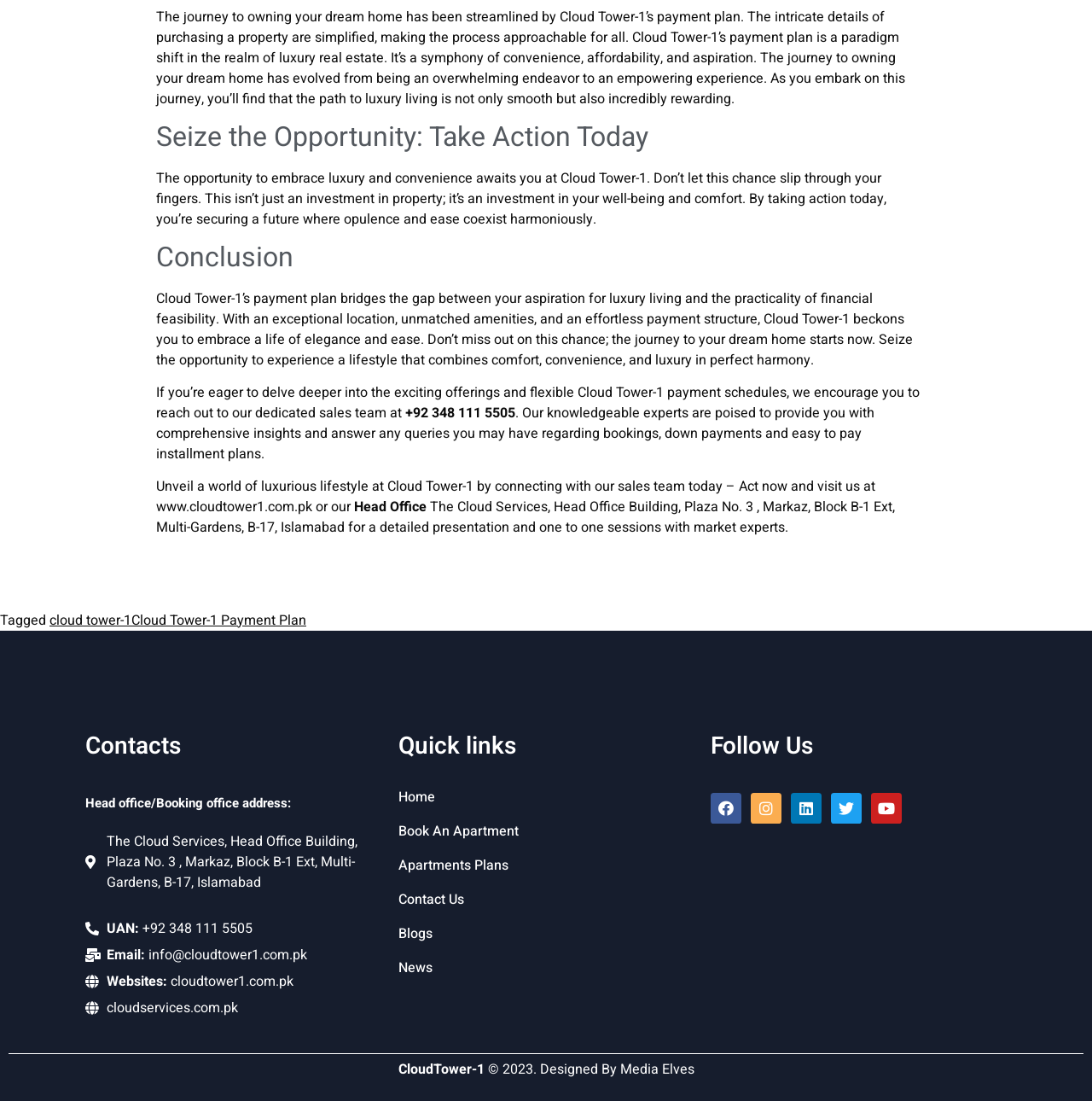Use the details in the image to answer the question thoroughly: 
What is the name of the luxury real estate project?

The name of the luxury real estate project is mentioned in the StaticText element with the text 'The journey to owning your dream home has been streamlined by Cloud Tower-1’s payment plan.'